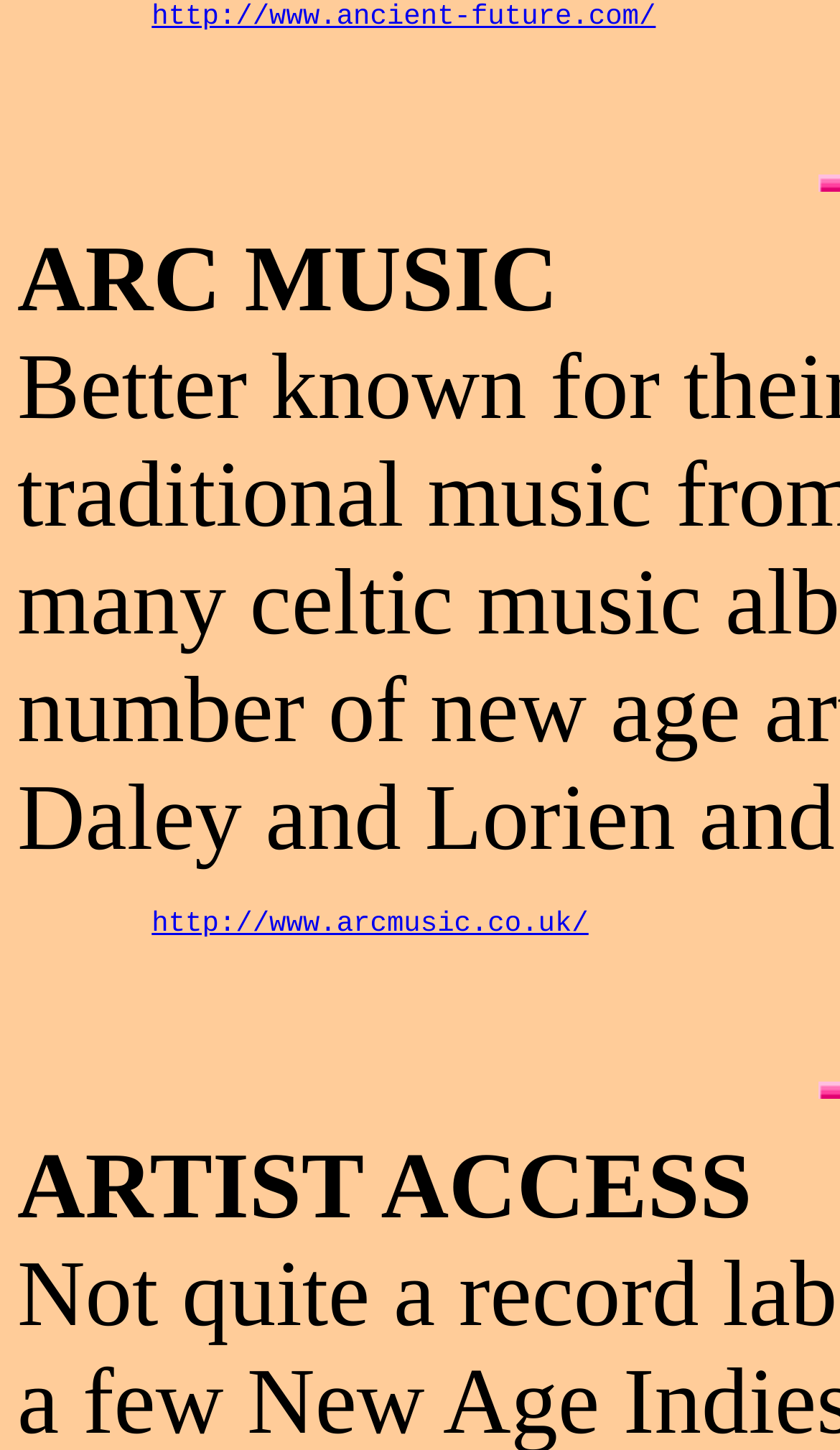Identify the bounding box of the UI component described as: "http://www.arcmusic.co.uk/".

[0.181, 0.626, 0.703, 0.648]